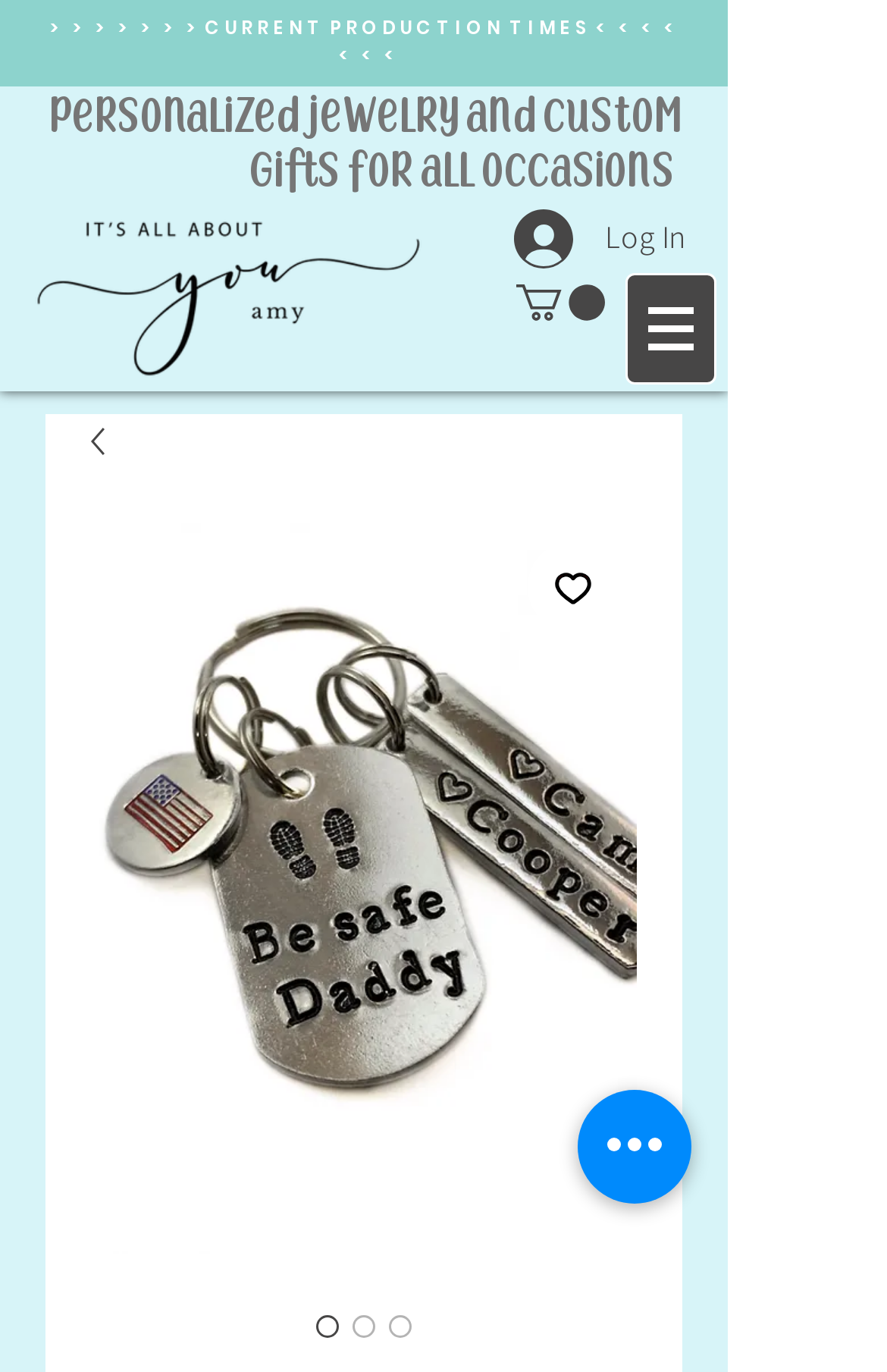Please provide the main heading of the webpage content.

Be Safe Daddy Keychain, Military Deployment Gift